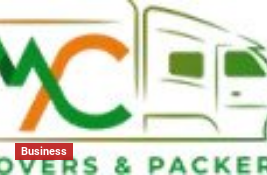Illustrate the scene in the image with a detailed description.

The image features a logo for "MC Movers & Packers," prominently displaying the stylized letters "MC" in vibrant orange and green colors, symbolizing energy and growth. An illustration of a delivery truck accompanies the text, indicating the business's focus on moving services. Below the logo, the words "MOVERS & PACKERS" emphasize their specialization in relocation and packing services. Additionally, the label "Business" highlights the professional nature of the services offered. This logo embodies reliability and effectiveness, marking MC Movers & Packers as a trusted partner in moving.